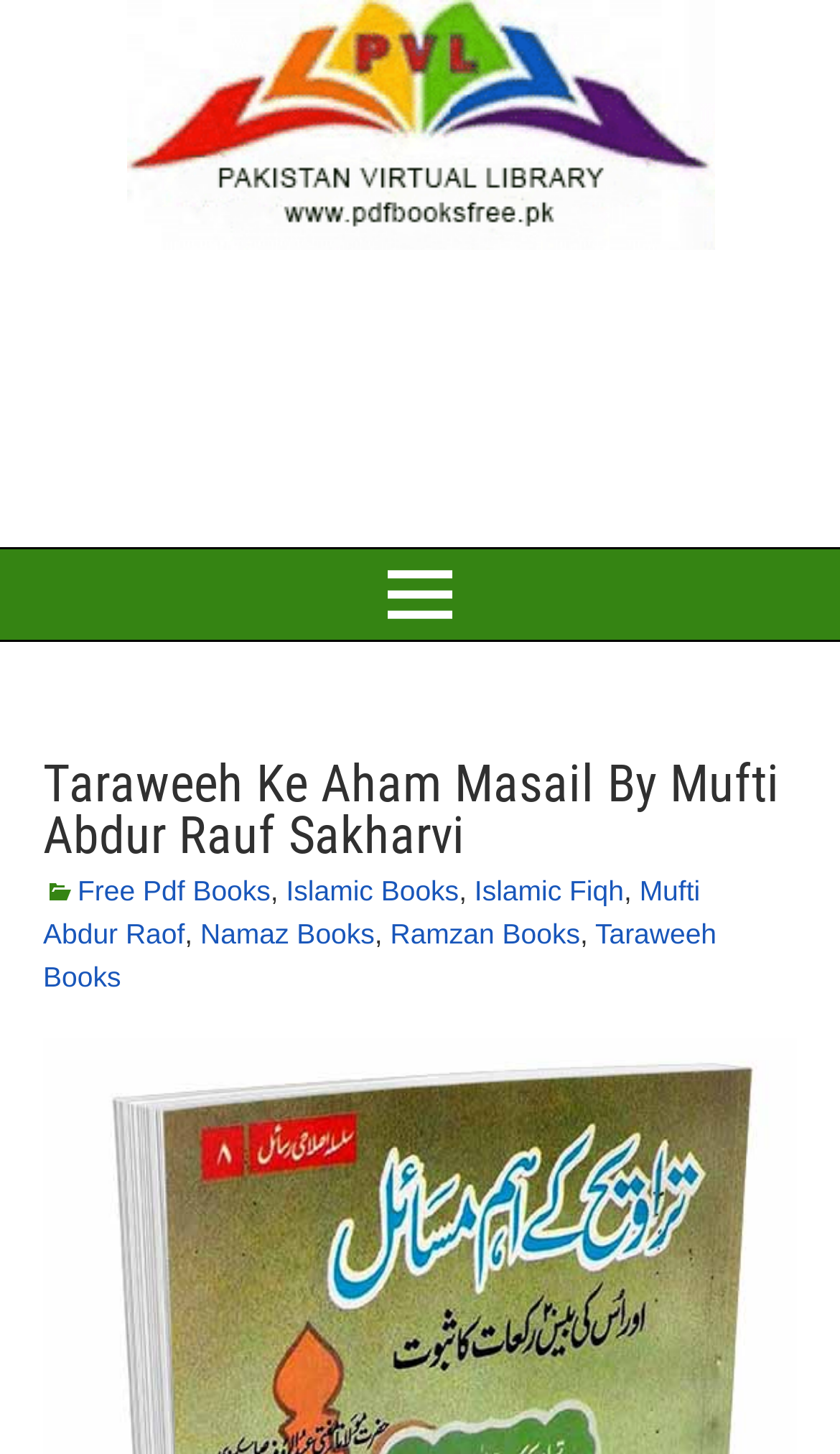Provide the bounding box coordinates for the UI element that is described by this text: "alt="Download Free Pdf Books"". The coordinates should be in the form of four float numbers between 0 and 1: [left, top, right, bottom].

[0.0, 0.0, 1.0, 0.172]